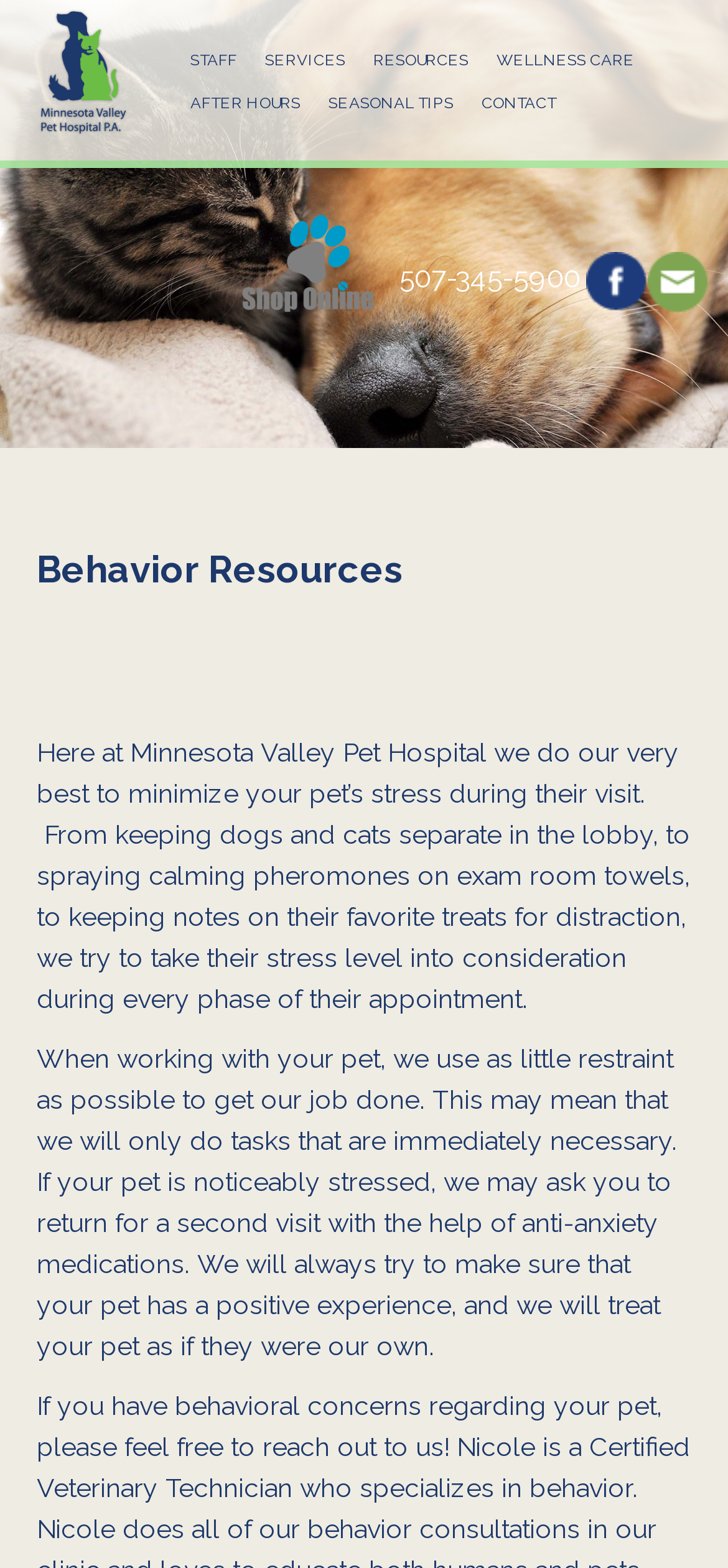For the element described, predict the bounding box coordinates as (top-left x, top-left y, bottom-right x, bottom-right y). All values should be between 0 and 1. Element description: After Hours

[0.262, 0.06, 0.413, 0.071]